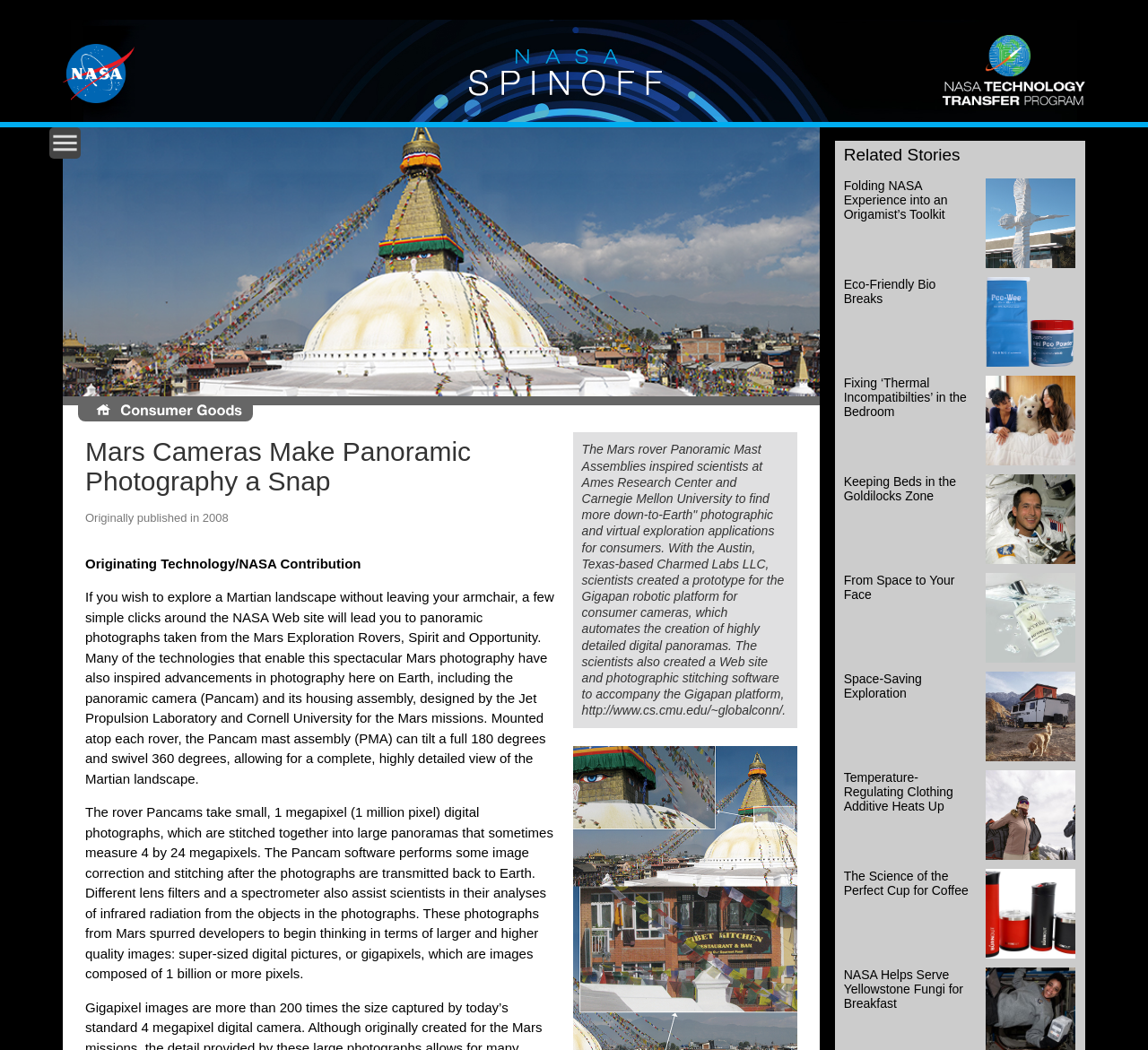How many degrees can the Pancam mast assembly tilt?
Based on the screenshot, provide your answer in one word or phrase.

180 degrees